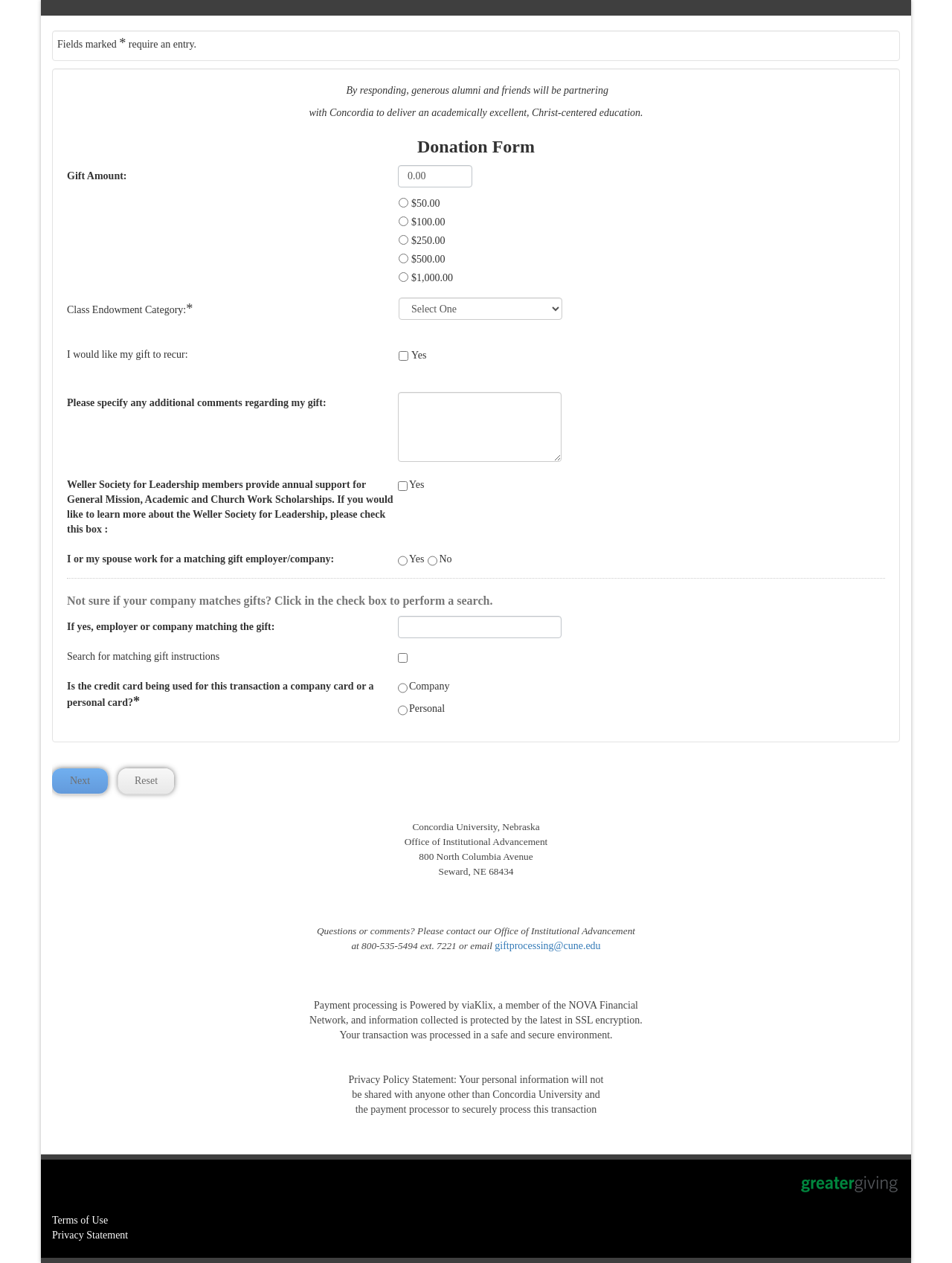Please locate the clickable area by providing the bounding box coordinates to follow this instruction: "Check if employer matches gifts".

[0.418, 0.434, 0.479, 0.452]